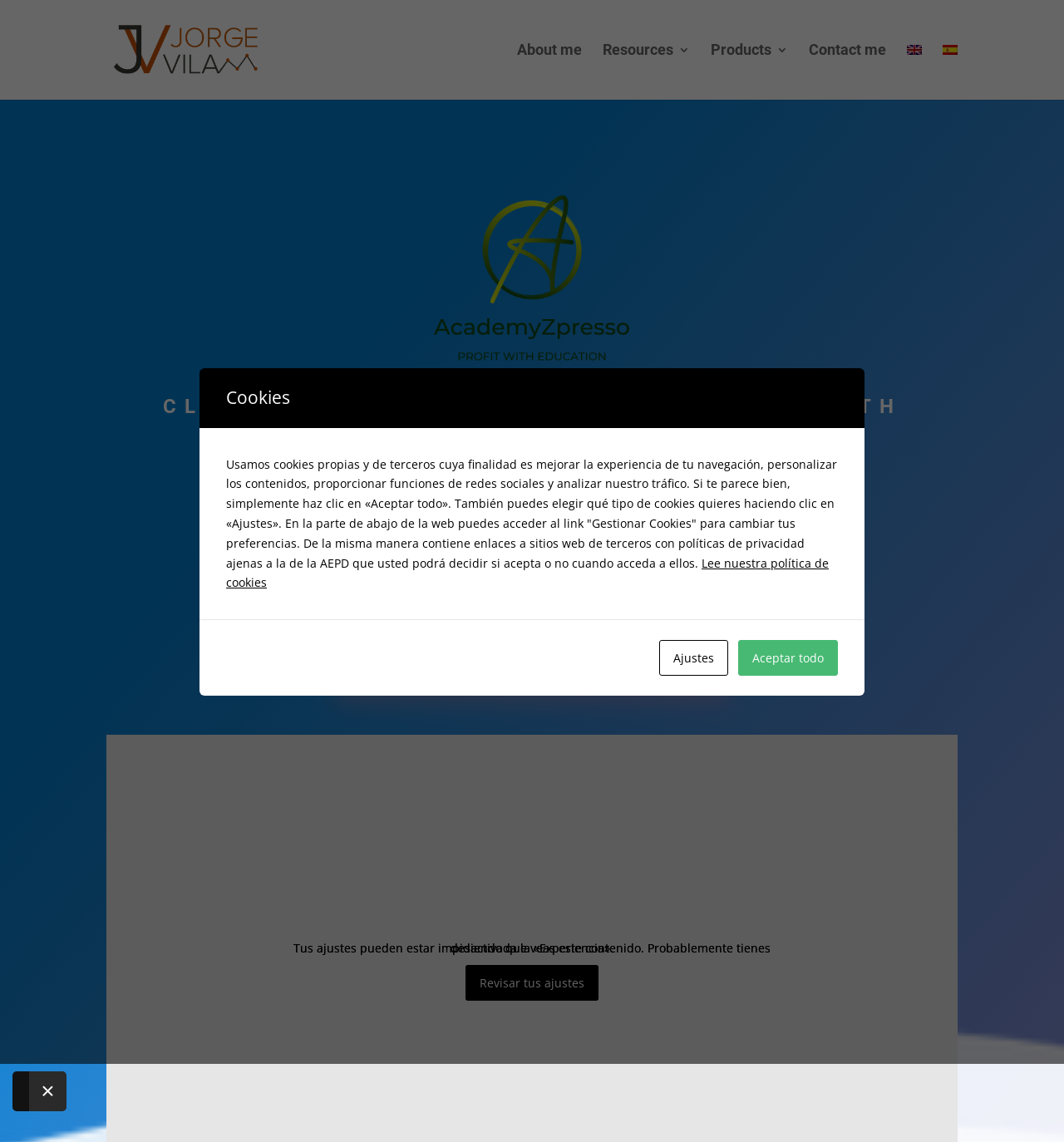Give a detailed overview of the webpage's appearance and contents.

The webpage is a review demo for AcademyZPresso, a cloud-hosted platform similar to Udemy with an agency/commercial license. At the top left, there is a link to "Jorge Vila" accompanied by an image, which is likely a profile picture. Below this, there are several links to different sections, including "About me", "Resources 3", "Products 3", "Contact me", and language options "English" and "Spanish", each with a corresponding flag image.

In the middle of the page, there are two headings: "CLOUD-HOSTED PLATFORM LIKE UDEMY WITH AGENCY/COMMERCIAL LICENSE" and "AcademyZPresso". Below these headings, there is a promotional text "Free referral traffic from teachers AND STUDENTS". A call-to-action link "CLICK HERE FOR INSTANT ACCESS NOW 5" is placed below this text.

On the lower part of the page, there is a notification message "Tus ajustes pueden estar impidiendo que veas este contenido. Probablemente tienes desactivada la «Experiencia»." with a link to "Revisar tus ajustes". Additionally, there is a cookie policy notification with a lengthy text explaining the use of cookies on the website. This notification includes links to "Lee nuestra política de cookies", "Ajustes", and "Aceptar todo".

At the bottom right corner of the page, there is a button to "Close ×" the notification.